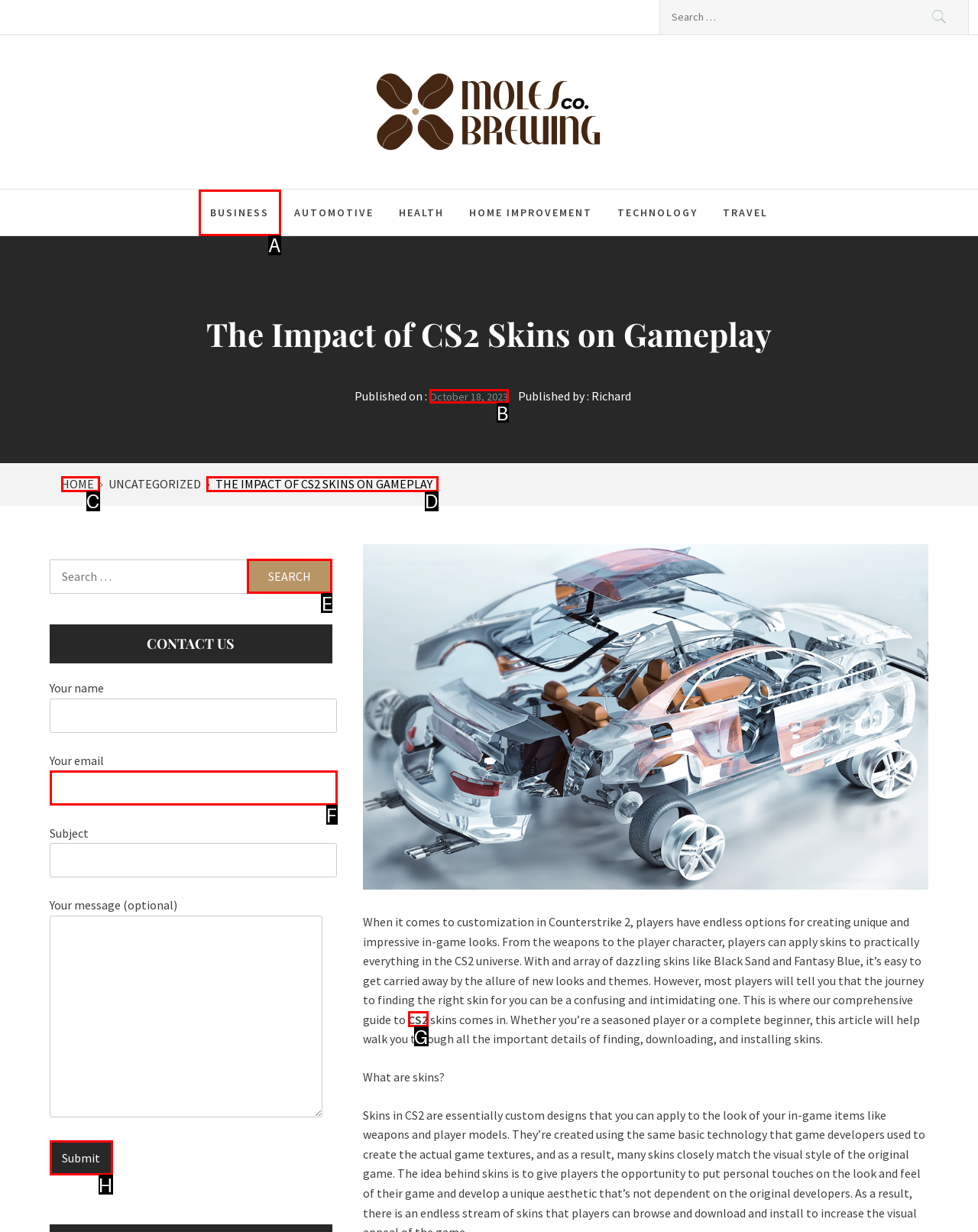Select the UI element that should be clicked to execute the following task: Go to the homepage
Provide the letter of the correct choice from the given options.

None